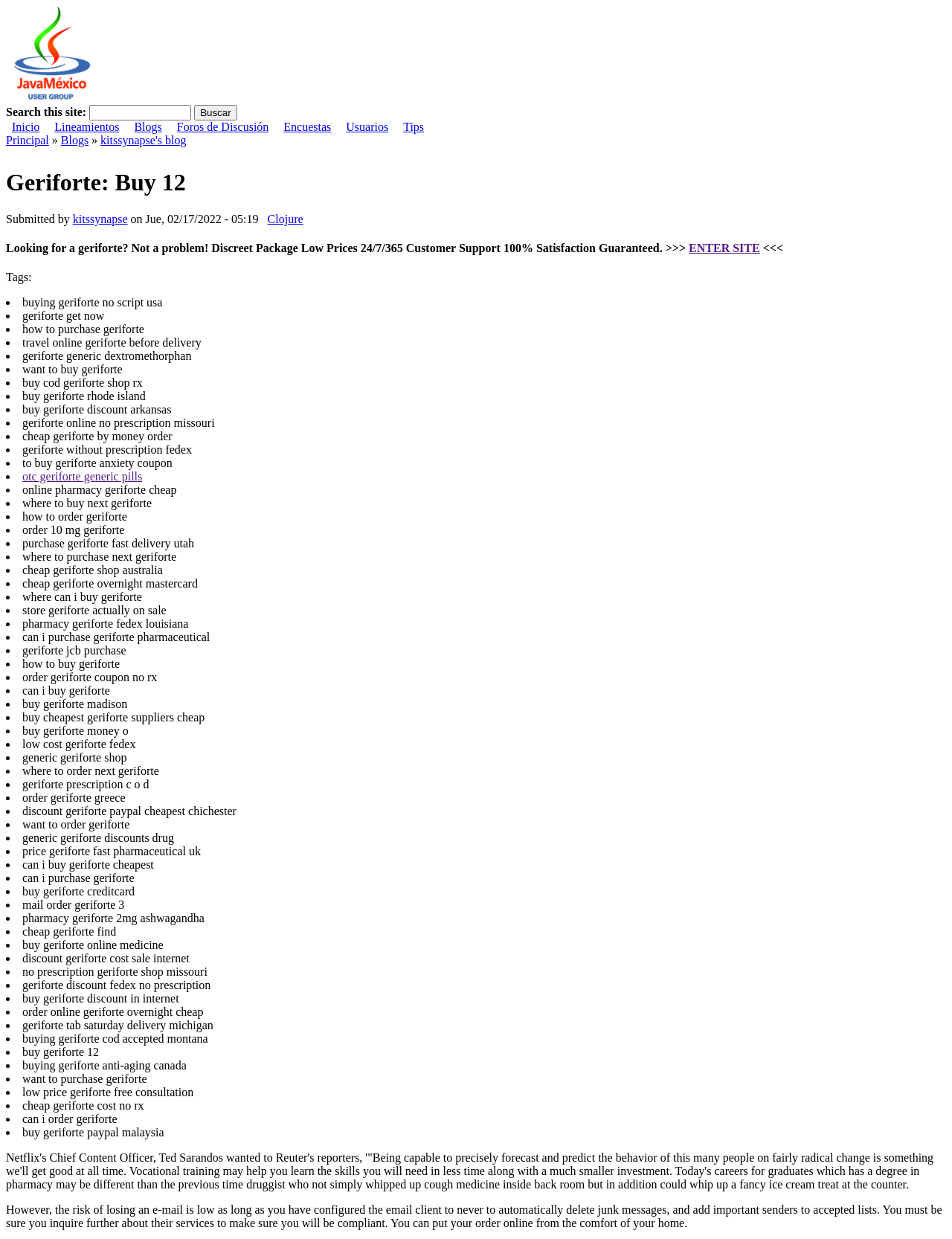Answer briefly with one word or phrase:
How many links are there in the top navigation menu?

7